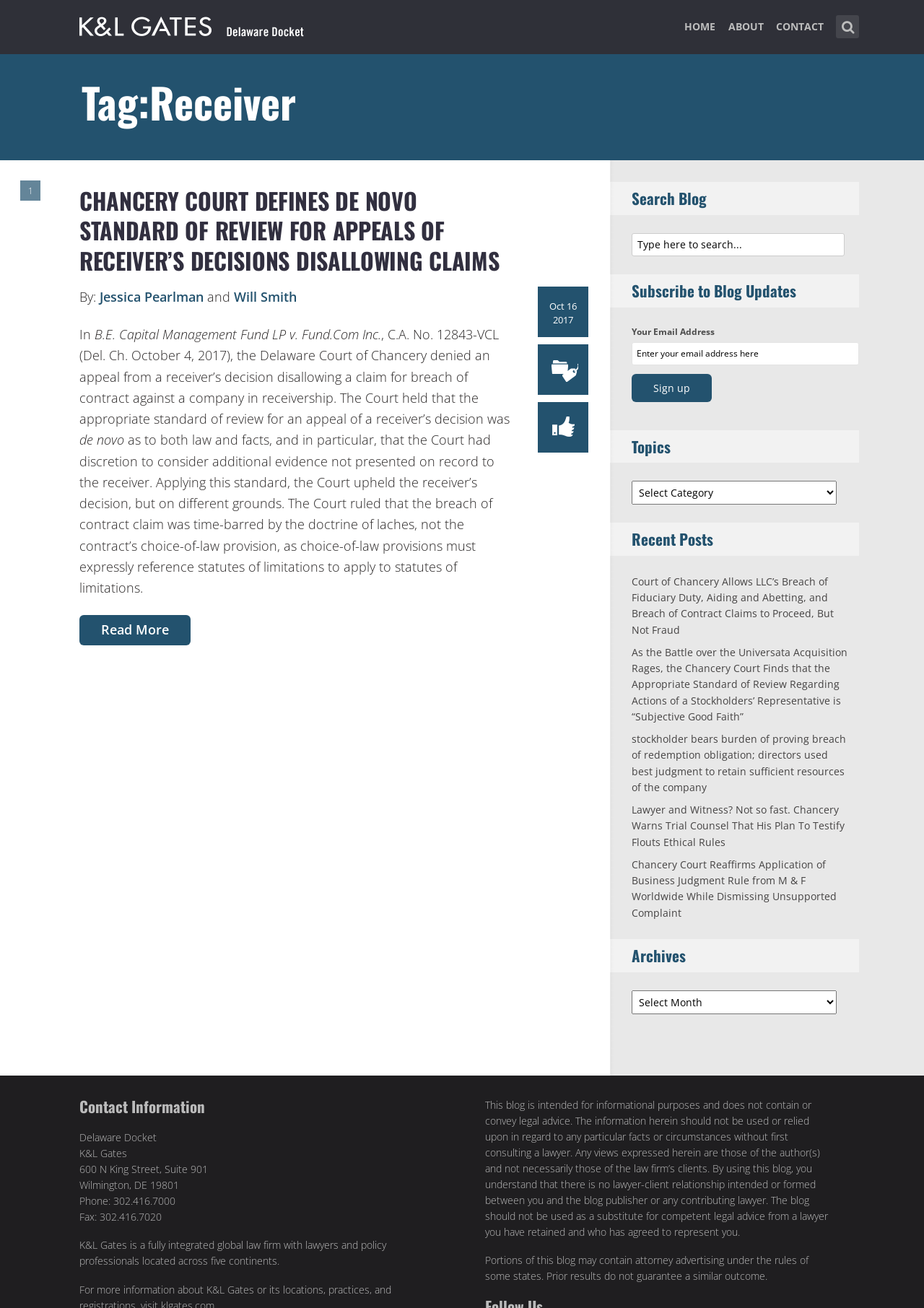Identify the bounding box for the described UI element. Provide the coordinates in (top-left x, top-left y, bottom-right x, bottom-right y) format with values ranging from 0 to 1: NO

None